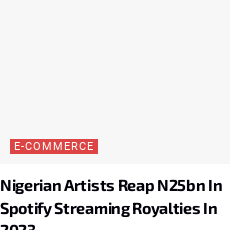What is the focus of the image?
Using the image as a reference, give a one-word or short phrase answer.

Evolving music landscape in Nigeria